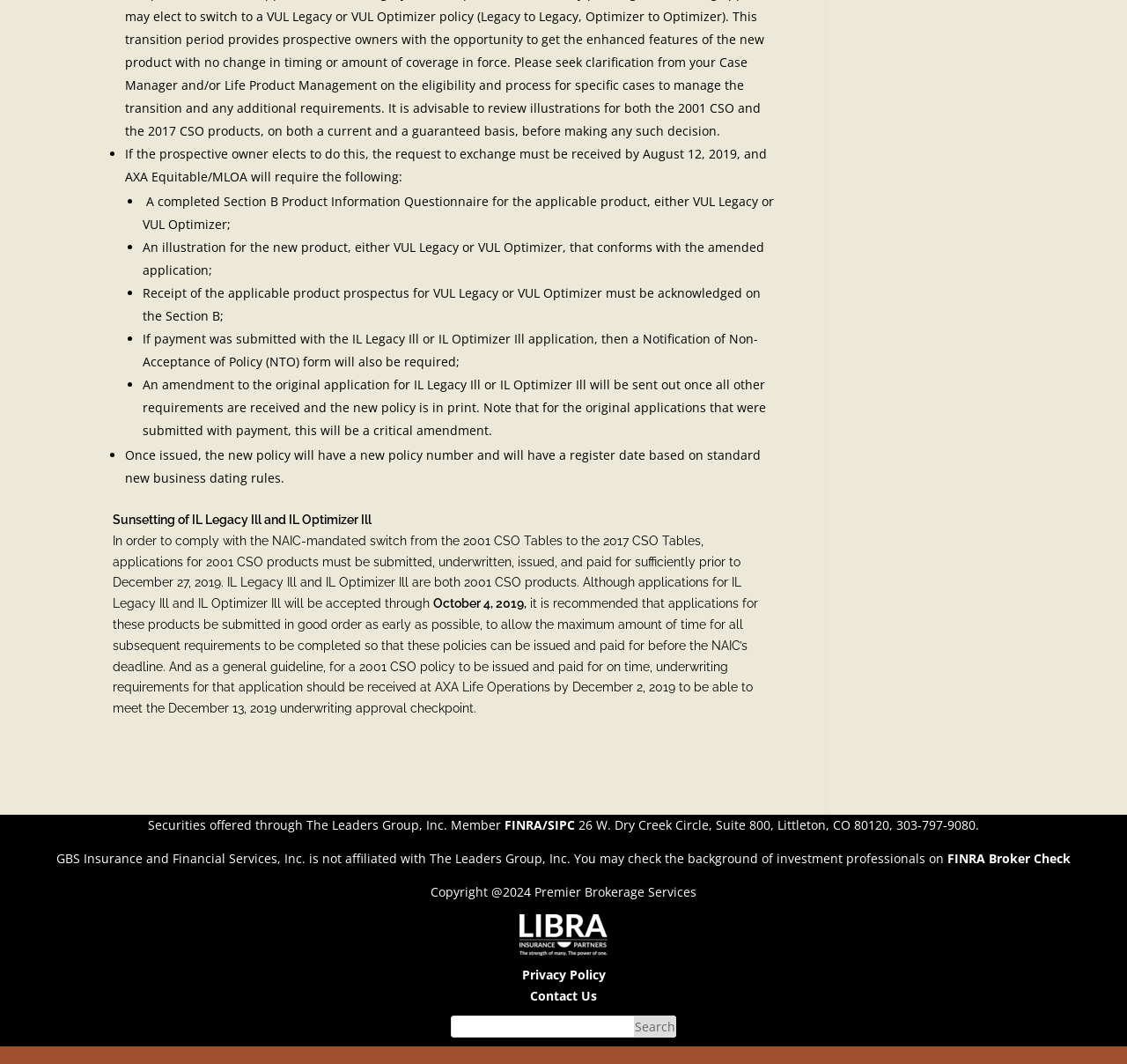Please find the bounding box for the UI component described as follows: "FINRA Broker Check".

[0.841, 0.799, 0.95, 0.814]